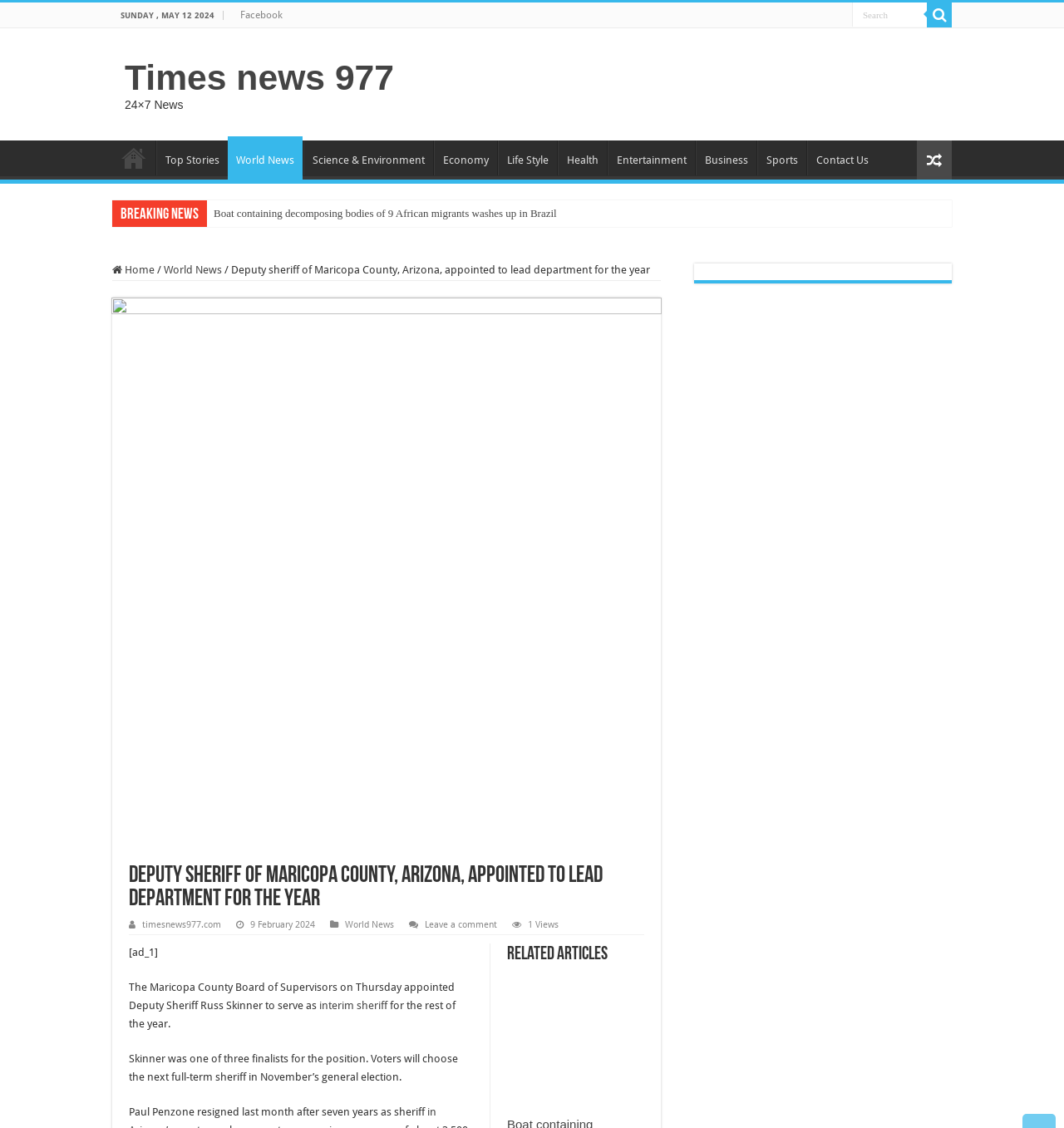Determine the bounding box coordinates of the section to be clicked to follow the instruction: "Go to Facebook". The coordinates should be given as four float numbers between 0 and 1, formatted as [left, top, right, bottom].

[0.218, 0.002, 0.273, 0.024]